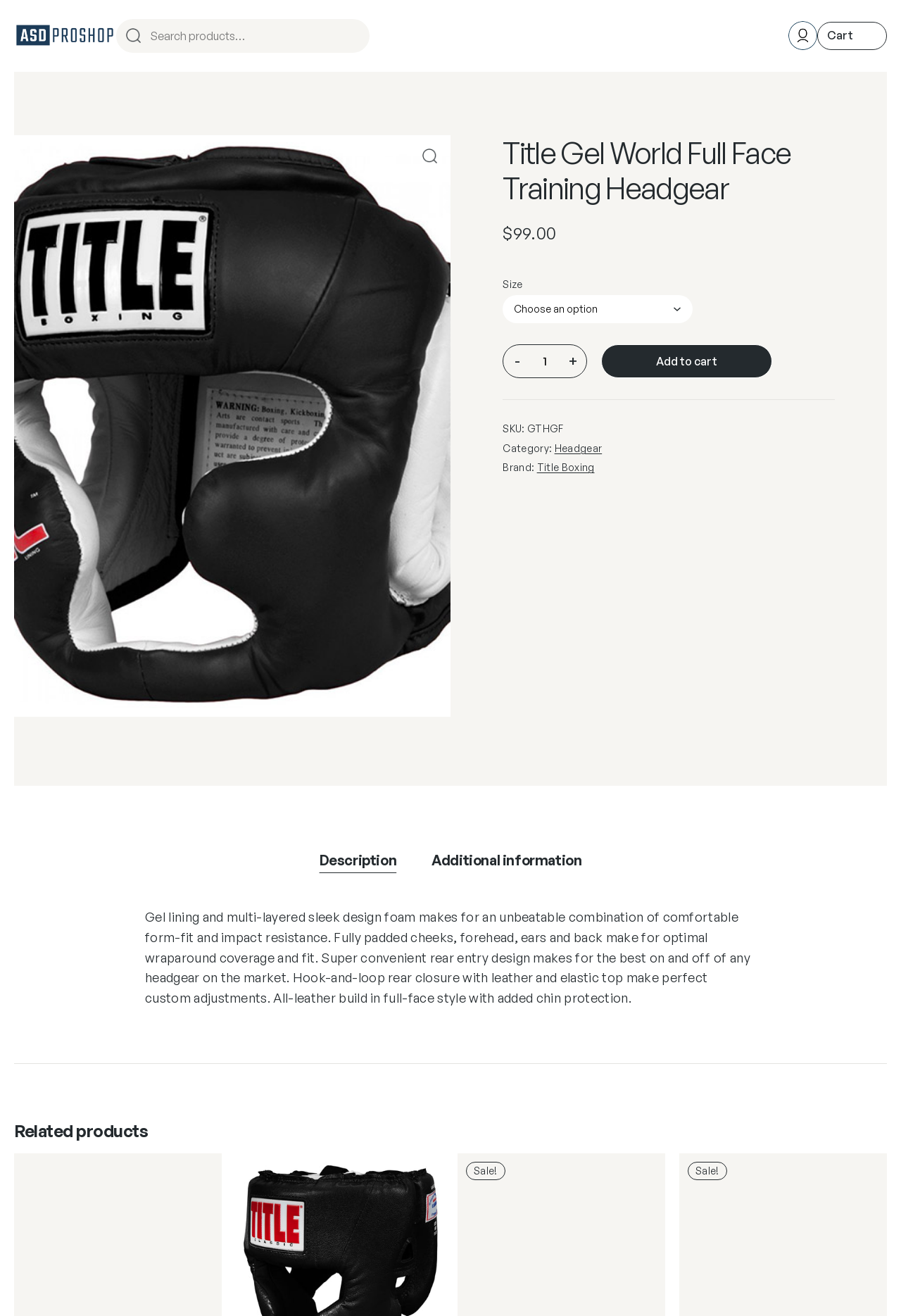Can you show the bounding box coordinates of the region to click on to complete the task described in the instruction: "Select product size"?

[0.558, 0.224, 0.769, 0.246]